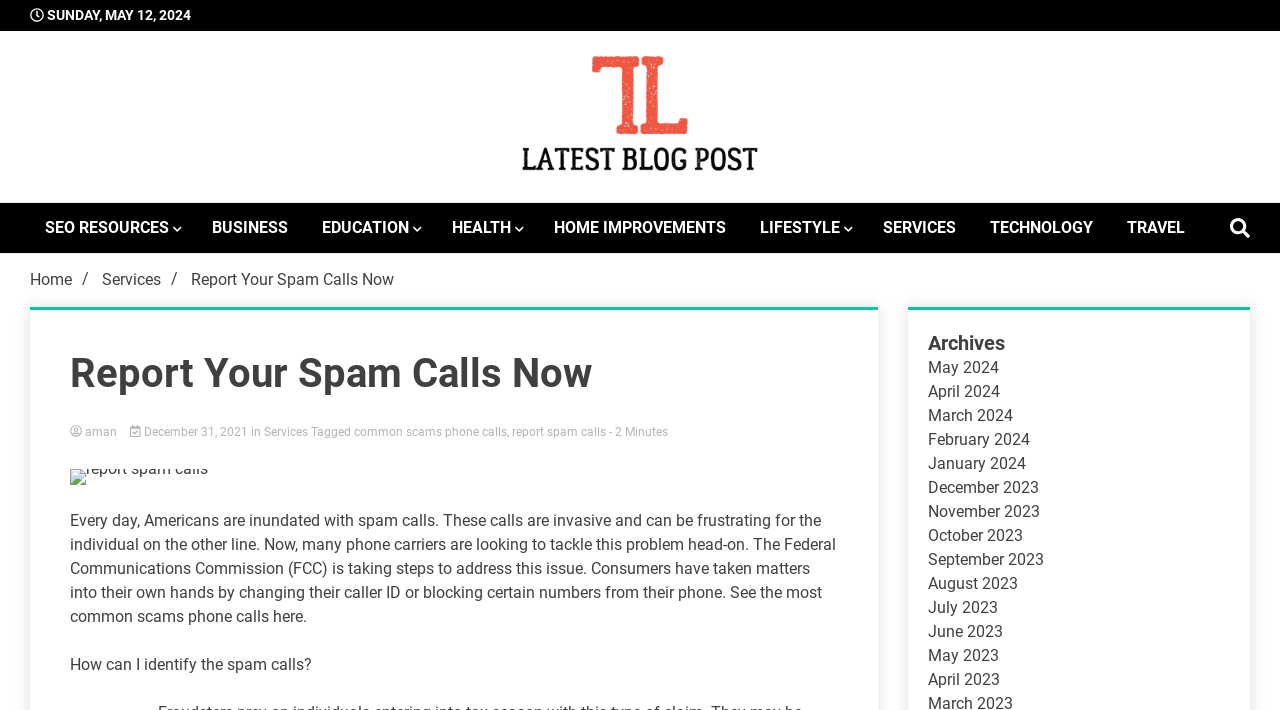Can you find the bounding box coordinates for the element to click on to achieve the instruction: "Read the latest blog post"?

[0.408, 0.079, 0.592, 0.251]